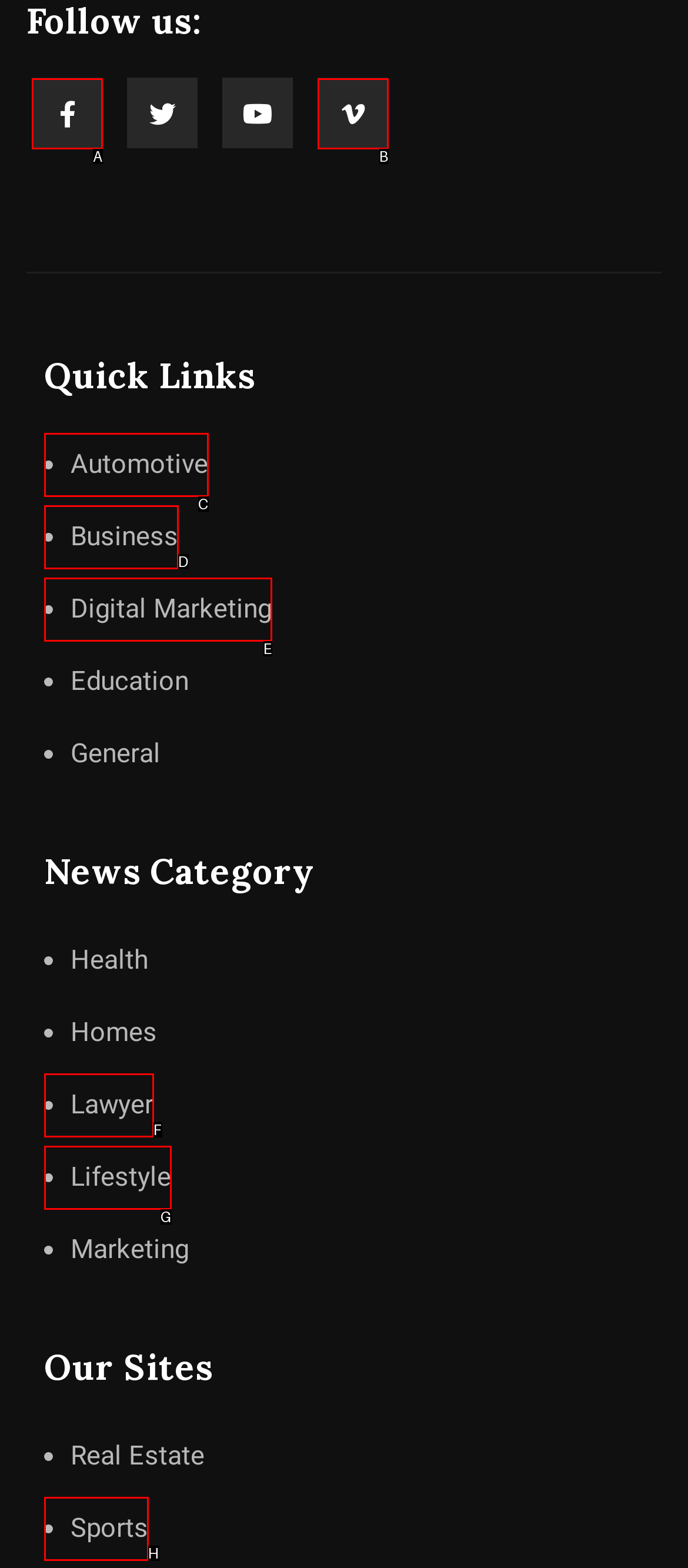Match the following description to the correct HTML element: Sports Indicate your choice by providing the letter.

H